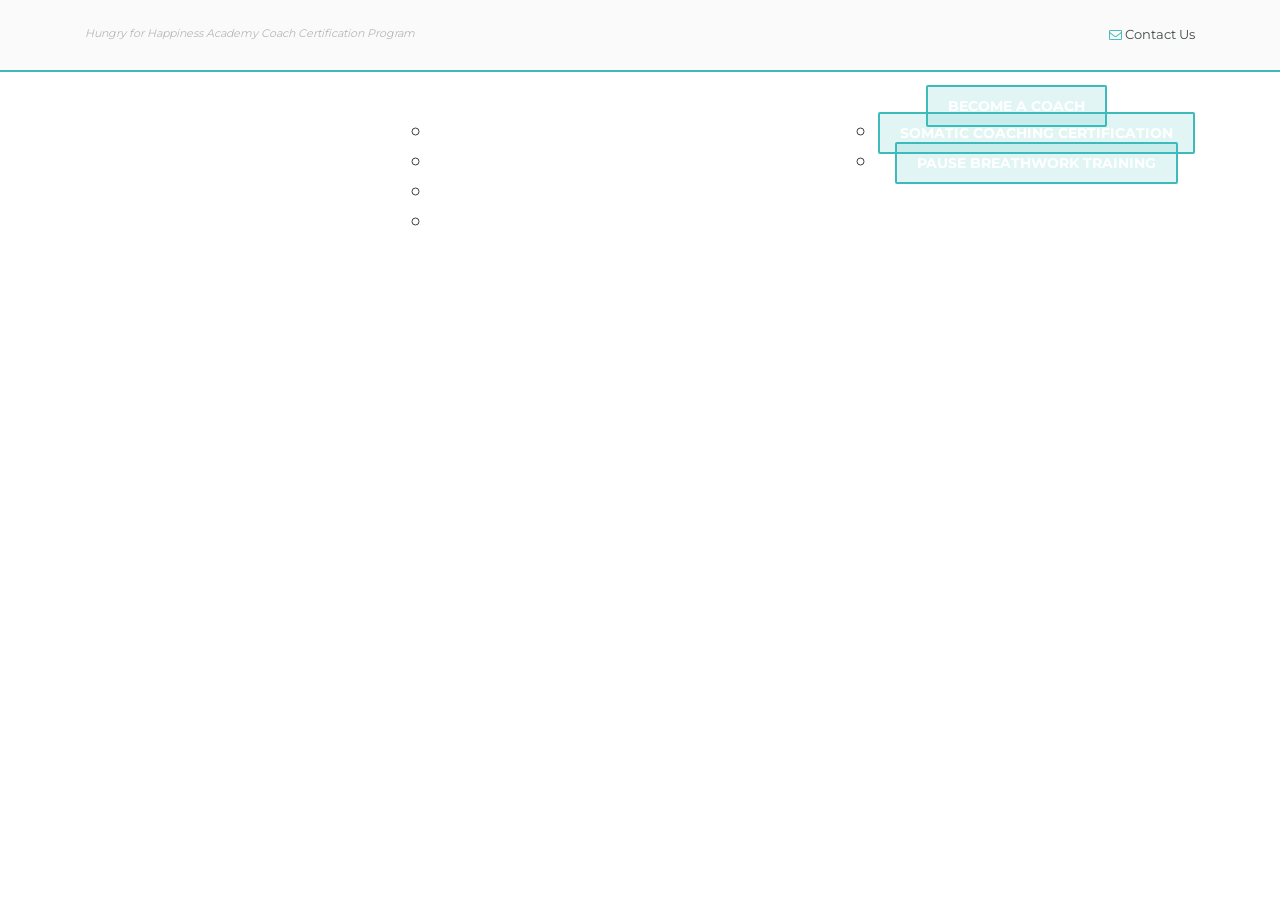Given the element description, predict the bounding box coordinates in the format (top-left x, top-left y, bottom-right x, bottom-right y). Make sure all values are between 0 and 1. Here is the element description: logged in

None